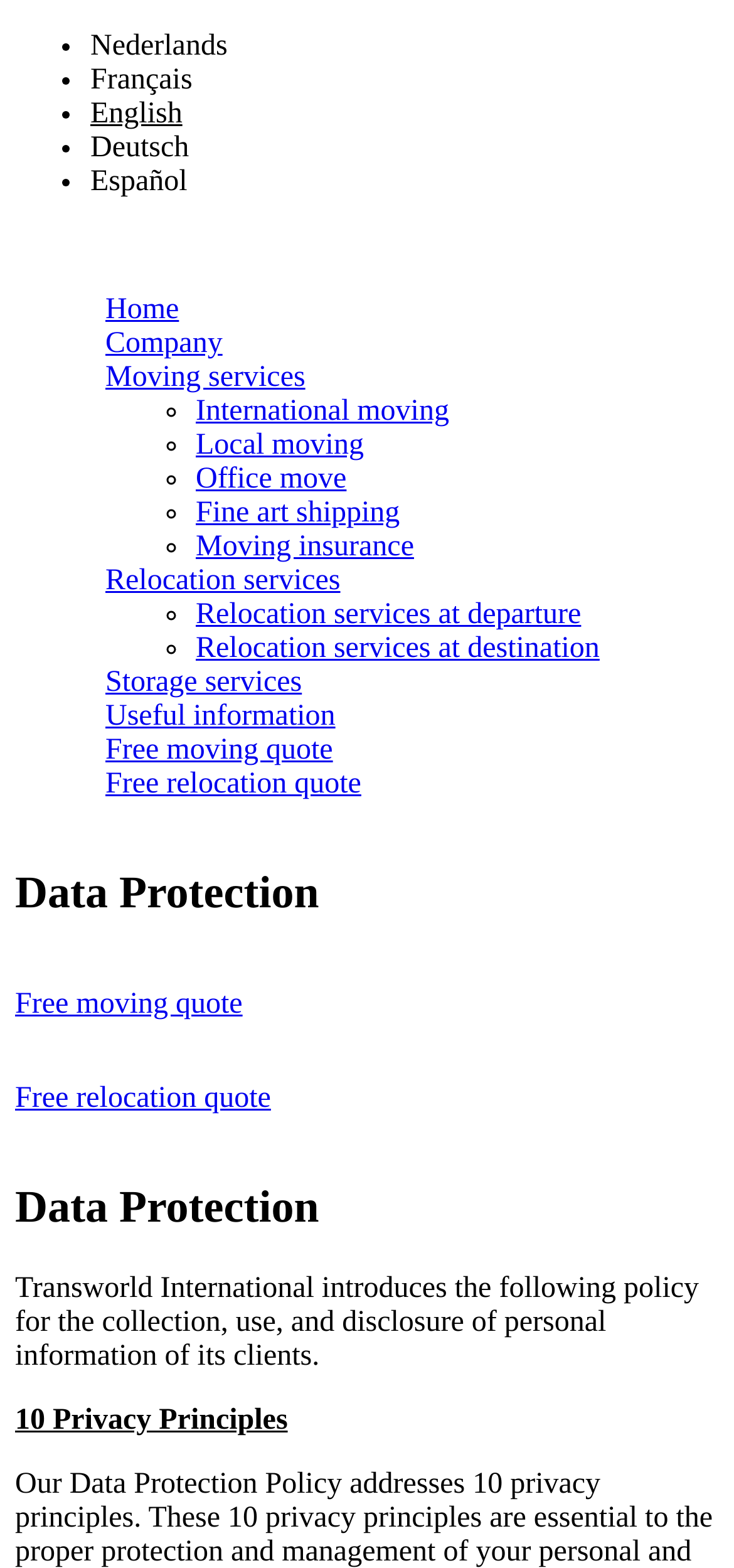Indicate the bounding box coordinates of the element that needs to be clicked to satisfy the following instruction: "Learn about relocation services at departure". The coordinates should be four float numbers between 0 and 1, i.e., [left, top, right, bottom].

[0.267, 0.382, 0.792, 0.402]